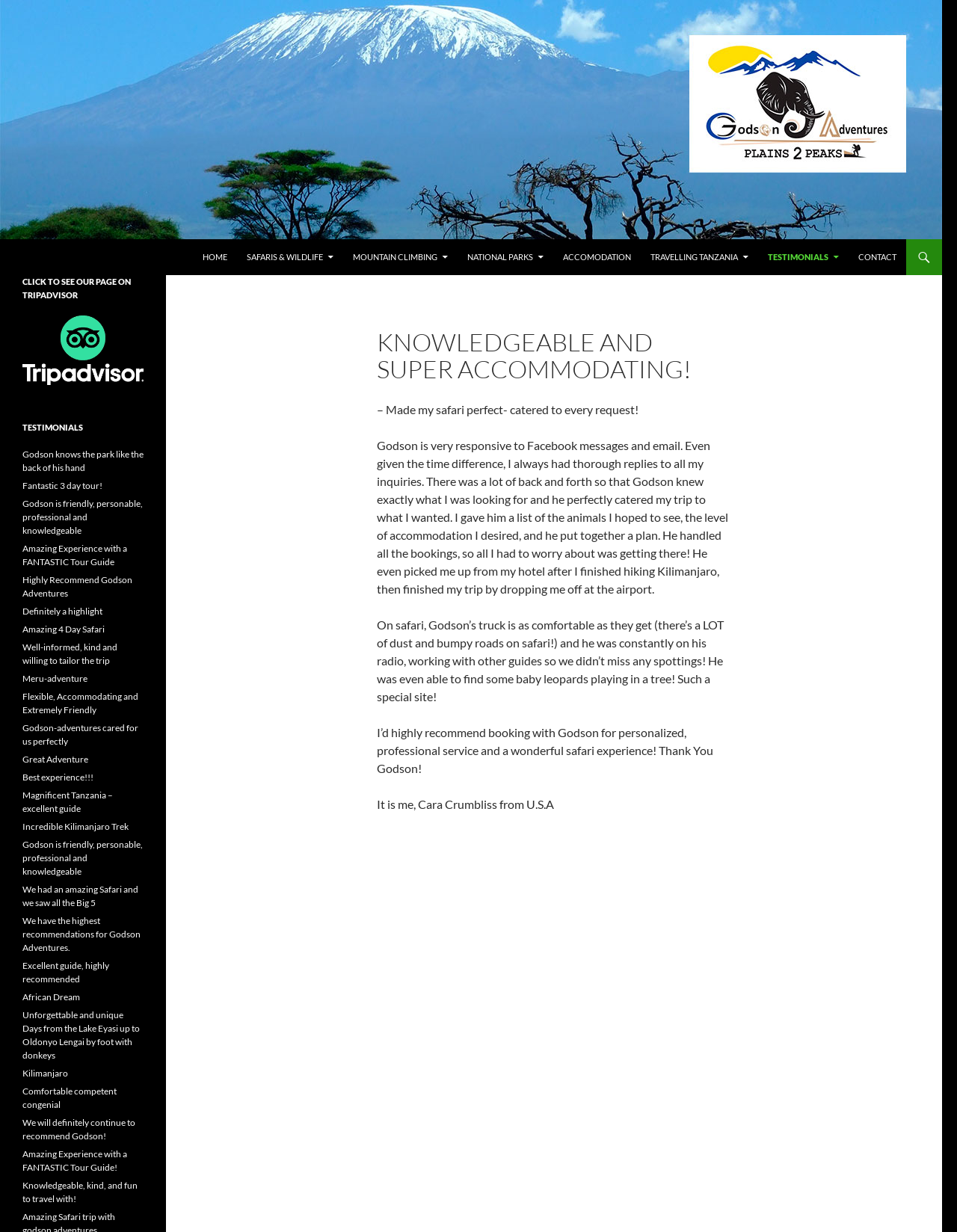Using the image as a reference, answer the following question in as much detail as possible:
What is the name of the person who wrote the testimonial?

I found the answer by looking at the testimonial section of the webpage, where it says 'It is me, Cara Crumbliss from U.S.A' at the end of the testimonial text. This suggests that Cara Crumbliss is the person who wrote the testimonial.